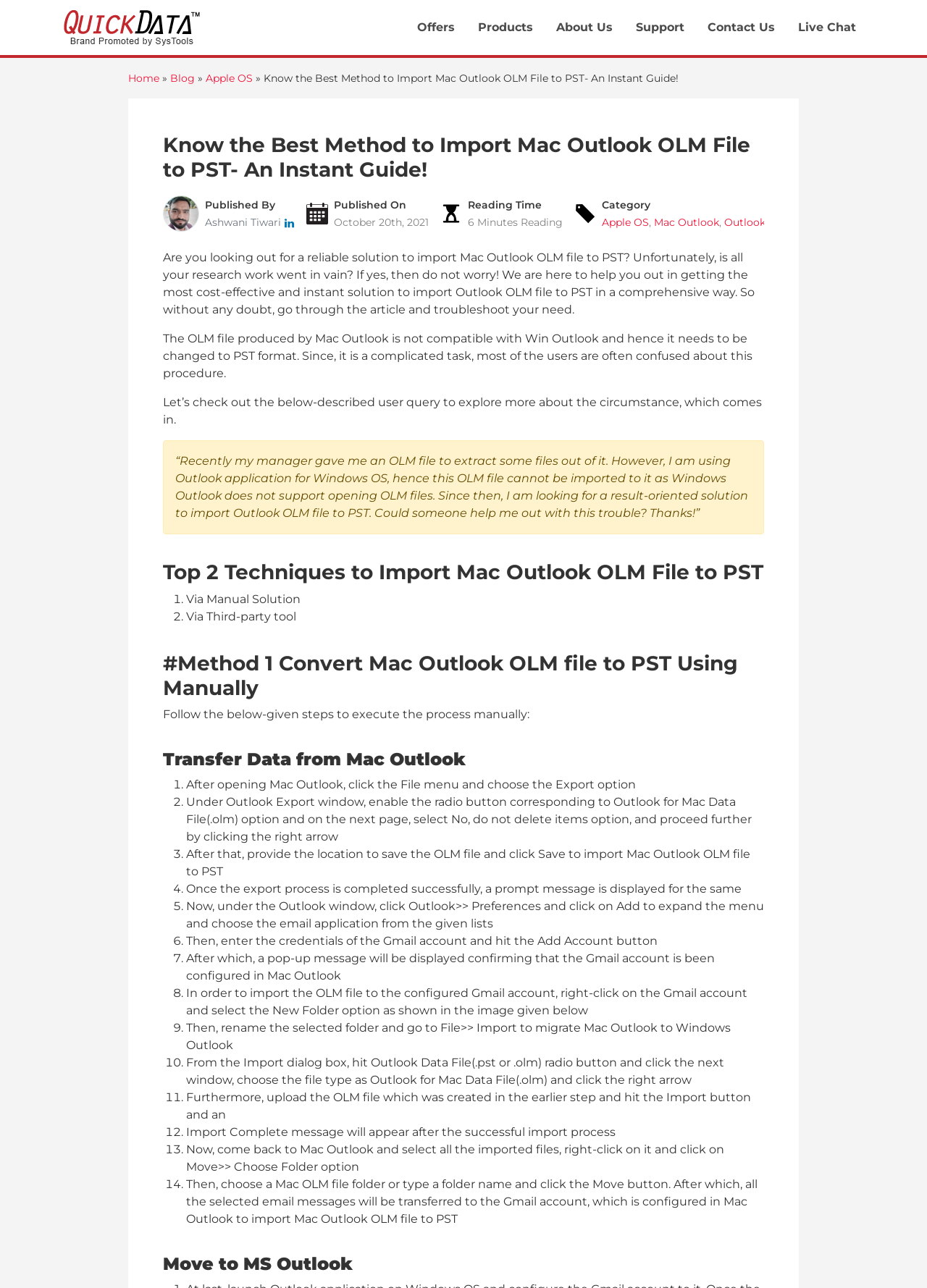Utilize the details in the image to give a detailed response to the question: What is the format of the file produced by Mac Outlook?

The file produced by Mac Outlook is in OLM format, which is not compatible with Windows Outlook and needs to be converted to PST format to be used with Windows Outlook.